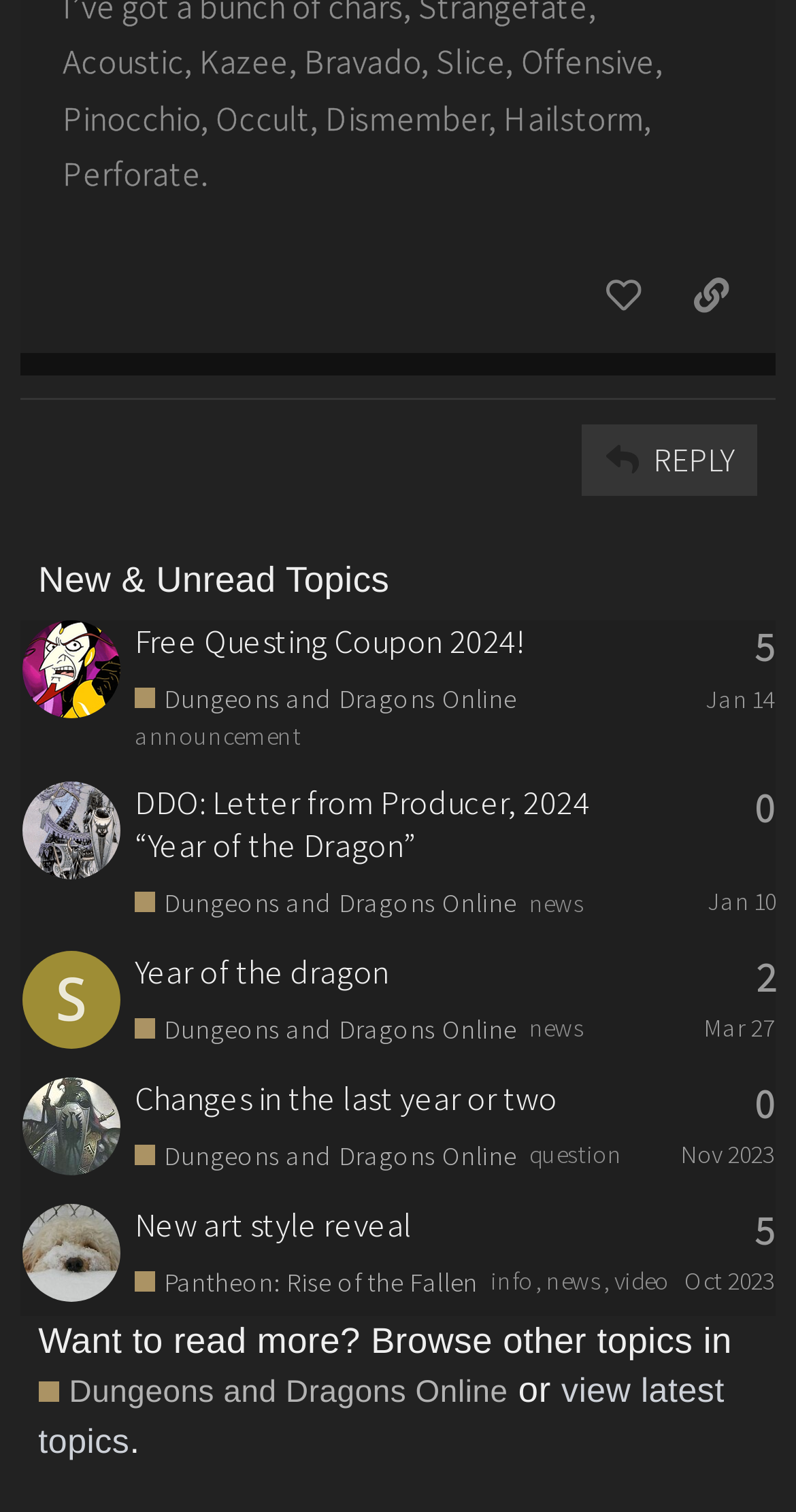Bounding box coordinates are to be given in the format (top-left x, top-left y, bottom-right x, bottom-right y). All values must be floating point numbers between 0 and 1. Provide the bounding box coordinate for the UI element described as: 5

[0.948, 0.416, 0.974, 0.443]